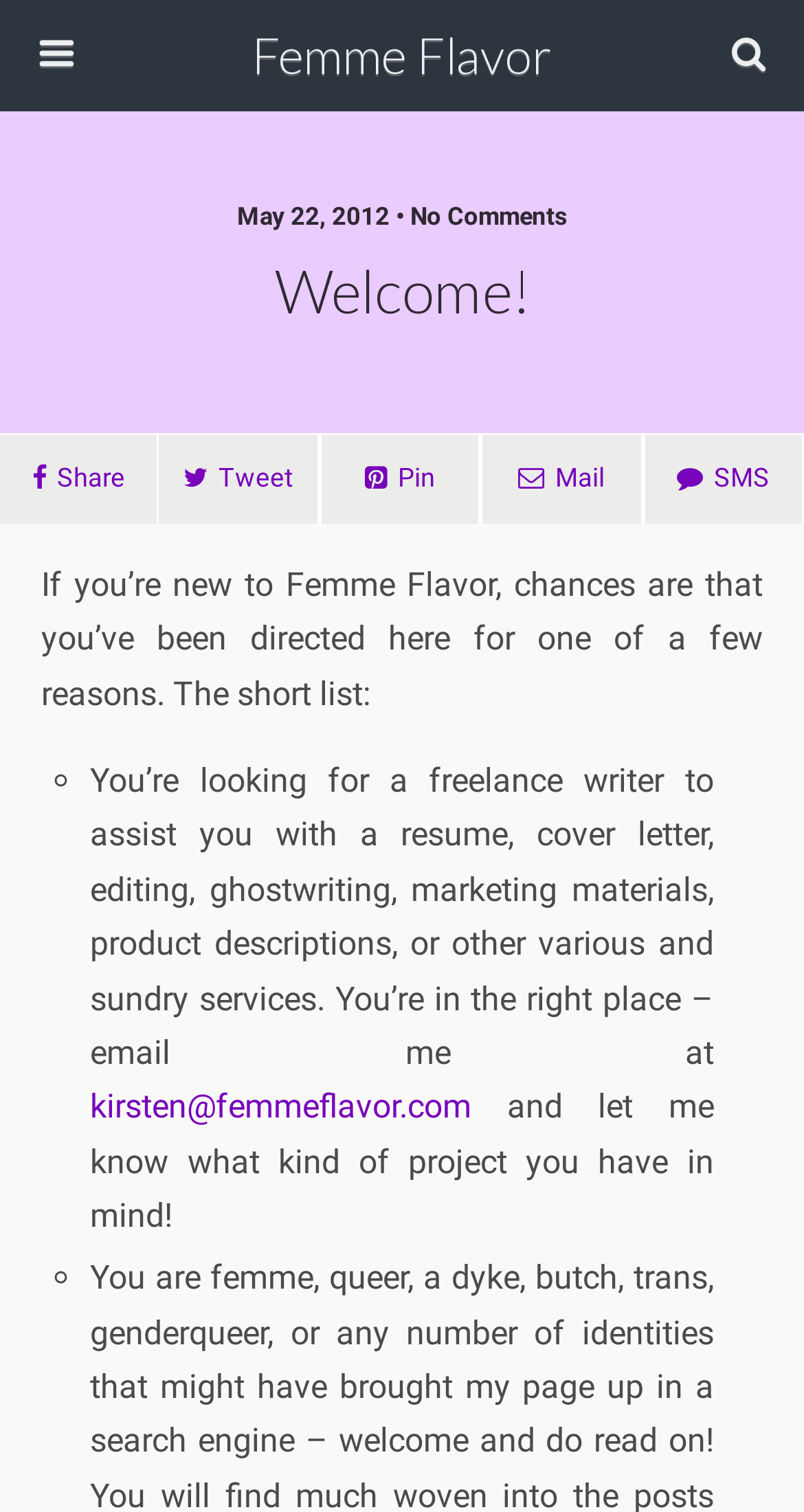Extract the bounding box coordinates for the UI element described as: "writefreely".

None